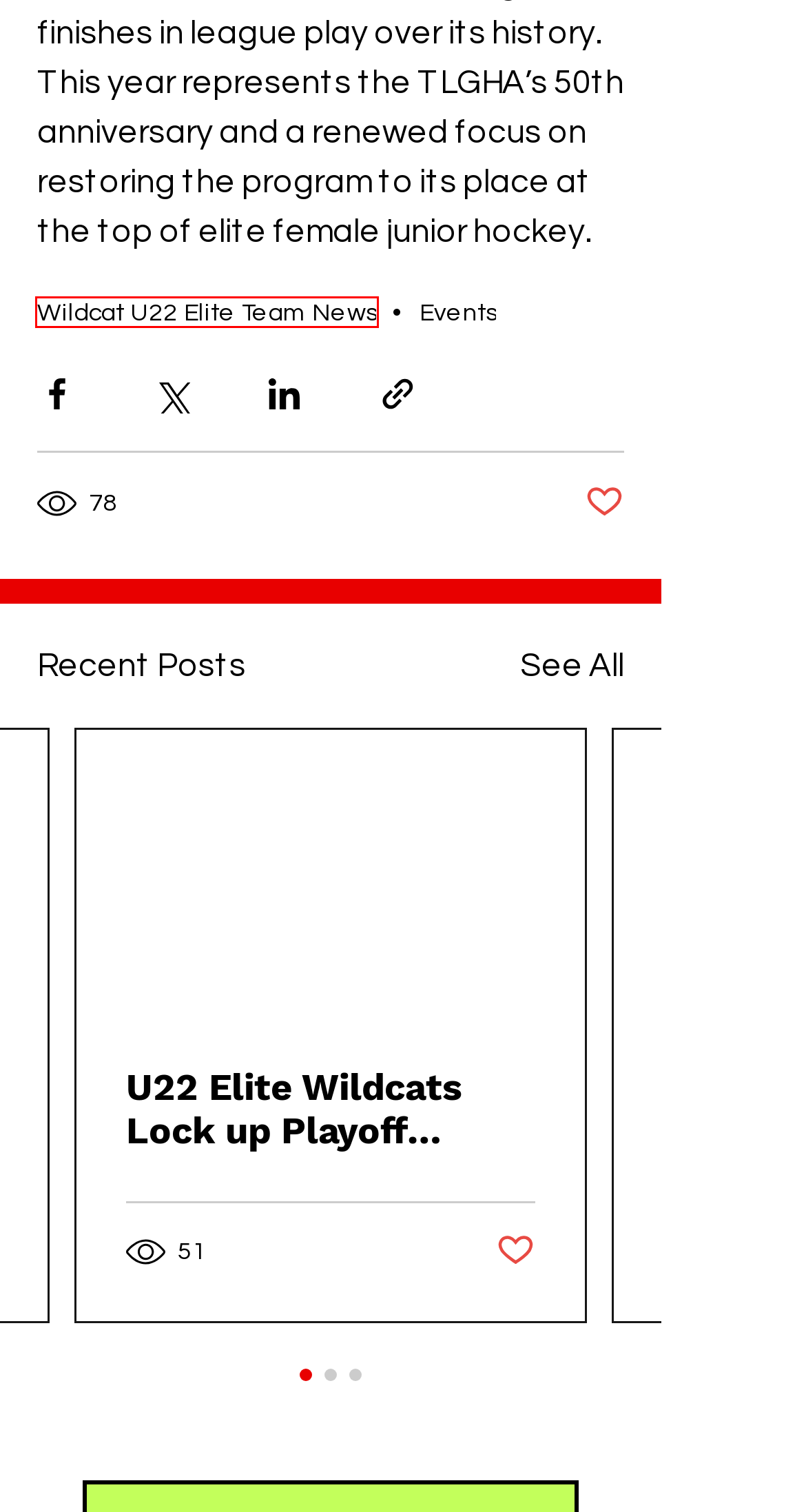Assess the screenshot of a webpage with a red bounding box and determine which webpage description most accurately matches the new page after clicking the element within the red box. Here are the options:
A. TEAM NEWS | Leaside U22 Elite
B. 2023/24 Leaside U22 Elite Roster
C. 2024 Senior's Night
D. Ontario Women's Hockey Association : Website by RAMP InterActive
E. Wildcat U22 Elite Team News
F. 'Leaside U22 Elite Wildcats Ready for OWHA U22 Elite Playoffs'
G. Leaside U22 Elite Recognizes Its 23/24 Season Sponsors
H. Events

E